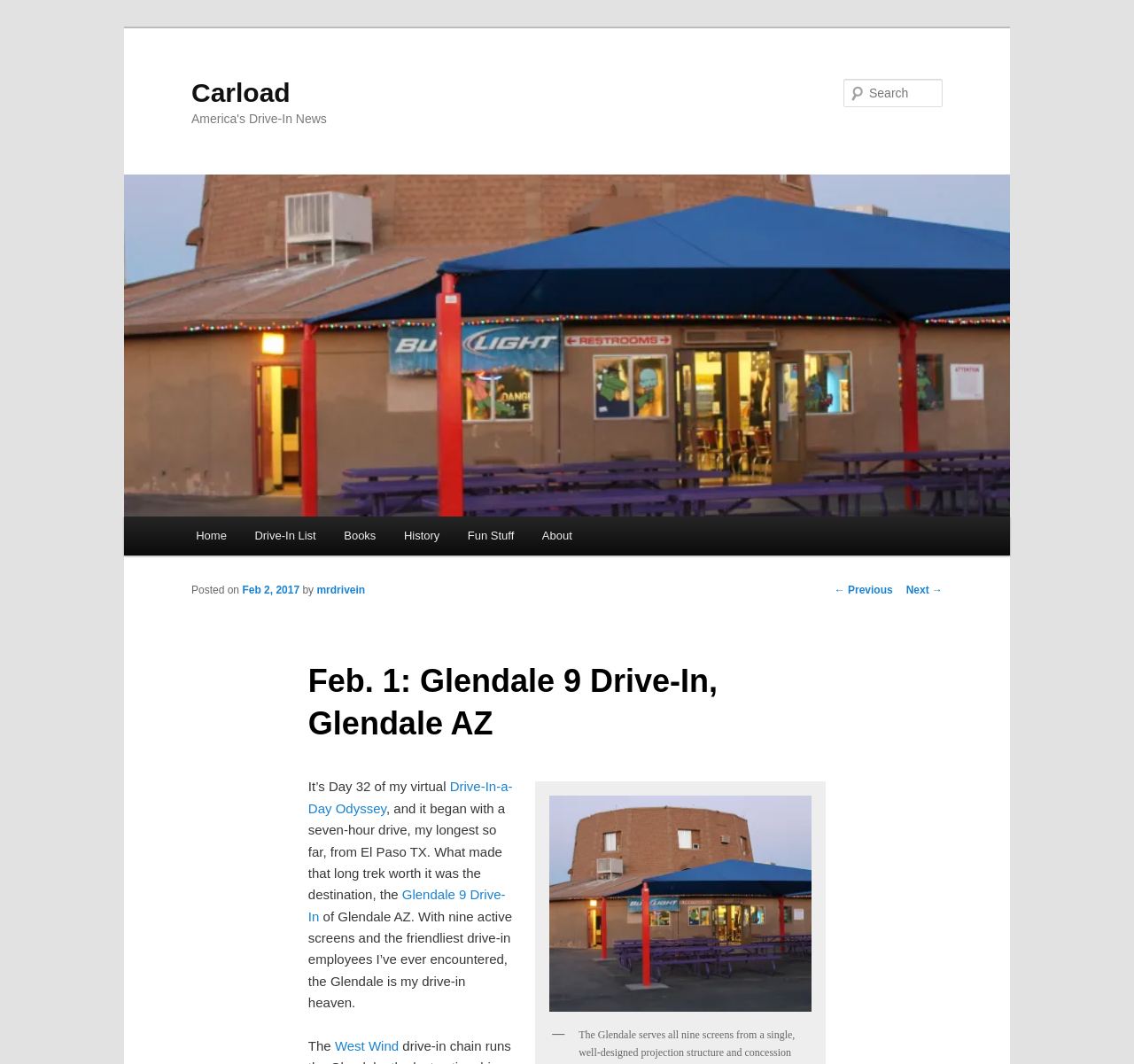What is the longest drive the author has taken so far?
Give a detailed explanation using the information visible in the image.

I found the answer by reading the text 'and it began with a seven-hour drive, my longest so far, from El Paso TX.' which mentions the length of the drive.